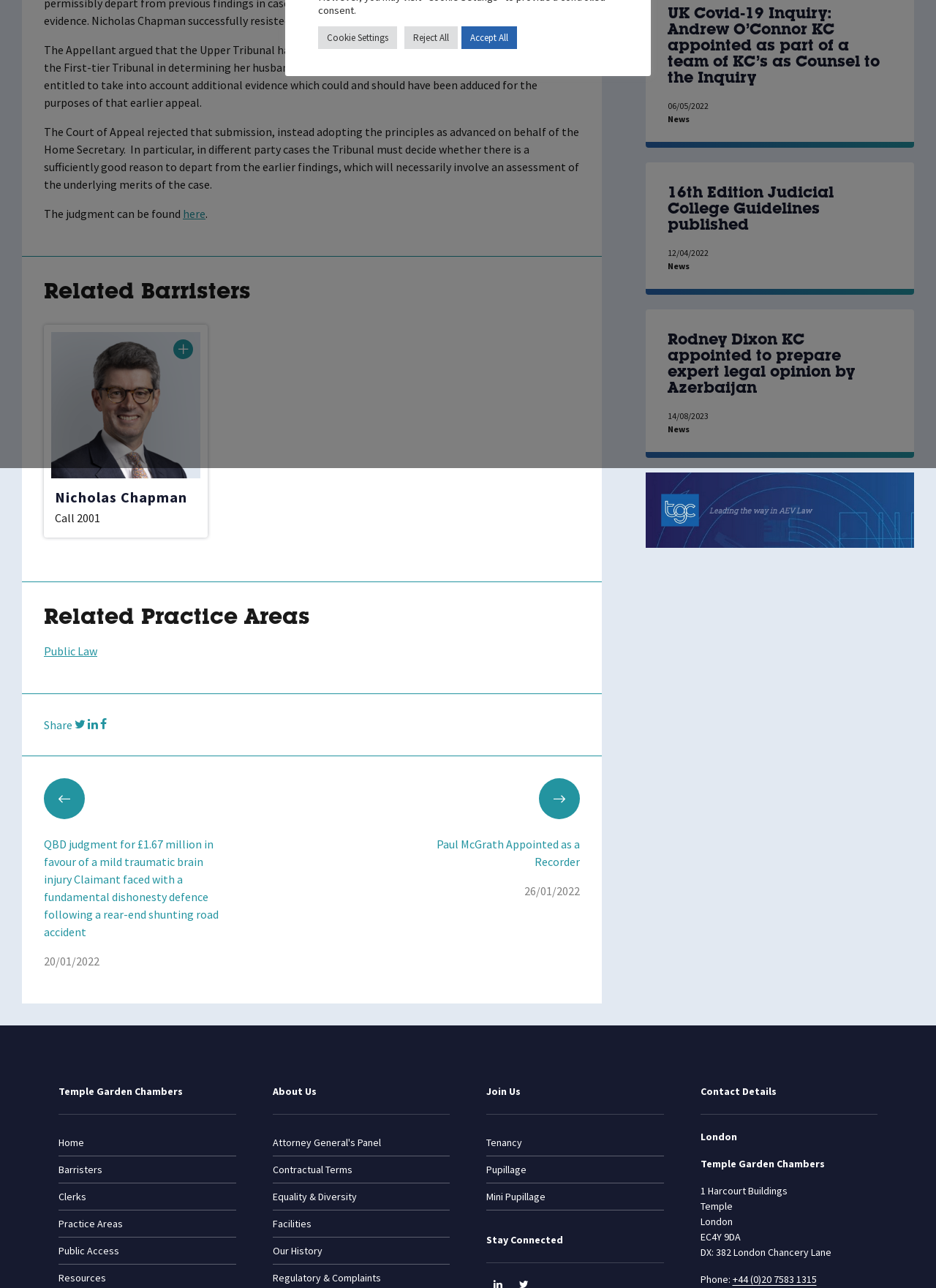Determine the bounding box coordinates (top-left x, top-left y, bottom-right x, bottom-right y) of the UI element described in the following text: Tenancy

[0.52, 0.877, 0.709, 0.897]